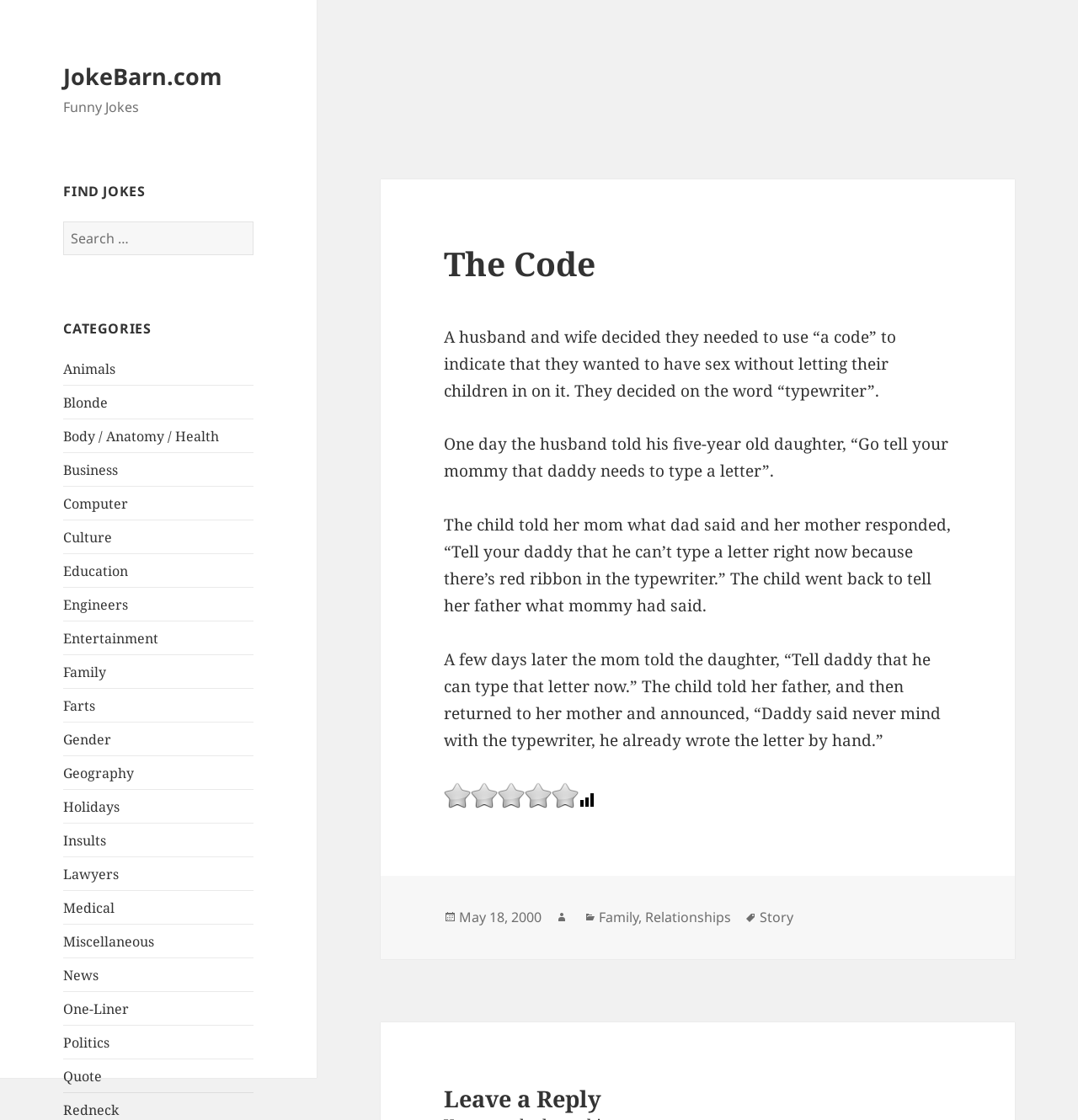Provide the bounding box coordinates of the section that needs to be clicked to accomplish the following instruction: "Click on the Animals category."

[0.059, 0.321, 0.107, 0.337]